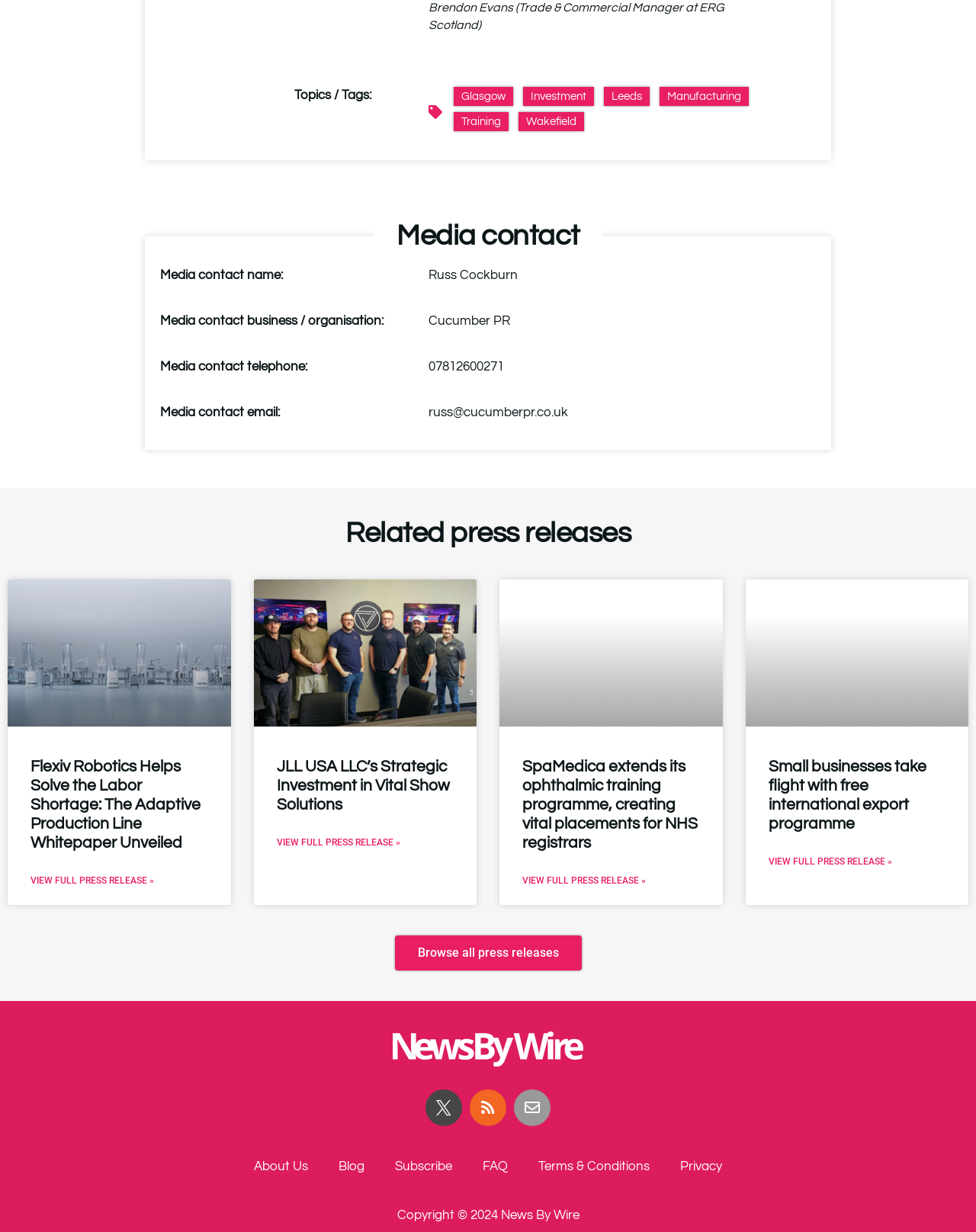Provide a single word or phrase answer to the question: 
What is the topic of the first press release?

Flexiv Robotics